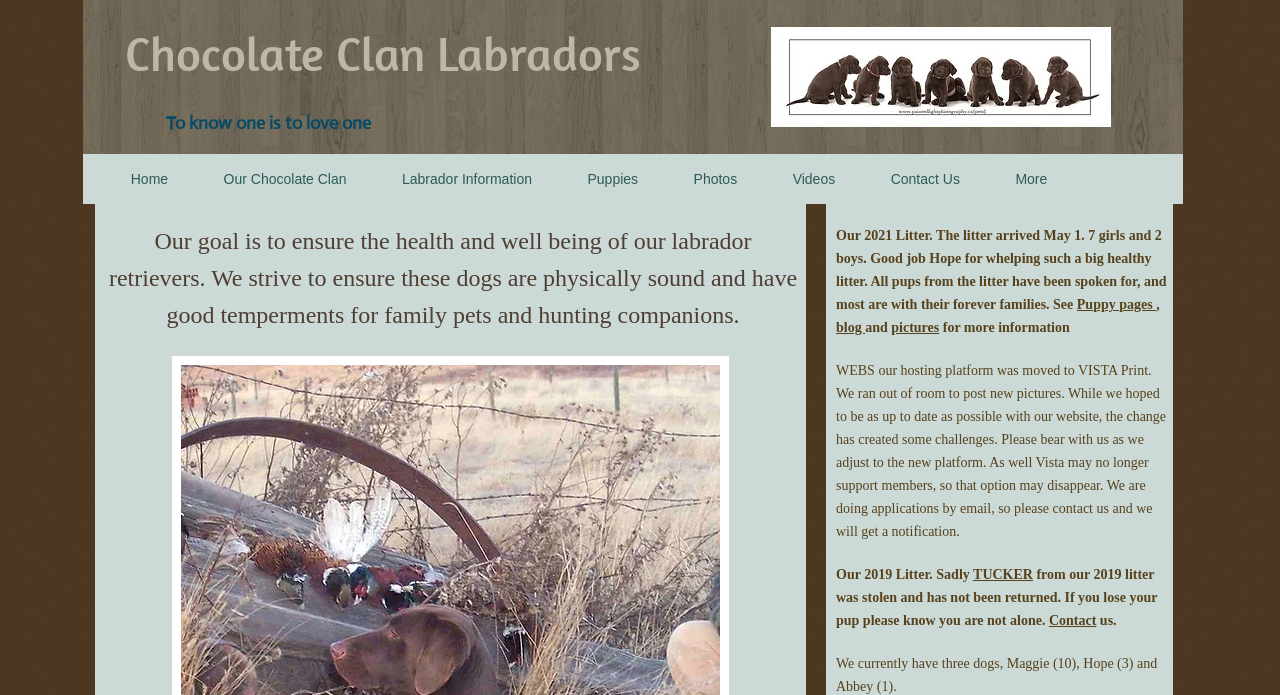Specify the bounding box coordinates of the element's area that should be clicked to execute the given instruction: "Visit 'Our Chocolate Clan'". The coordinates should be four float numbers between 0 and 1, i.e., [left, top, right, bottom].

[0.153, 0.232, 0.292, 0.283]